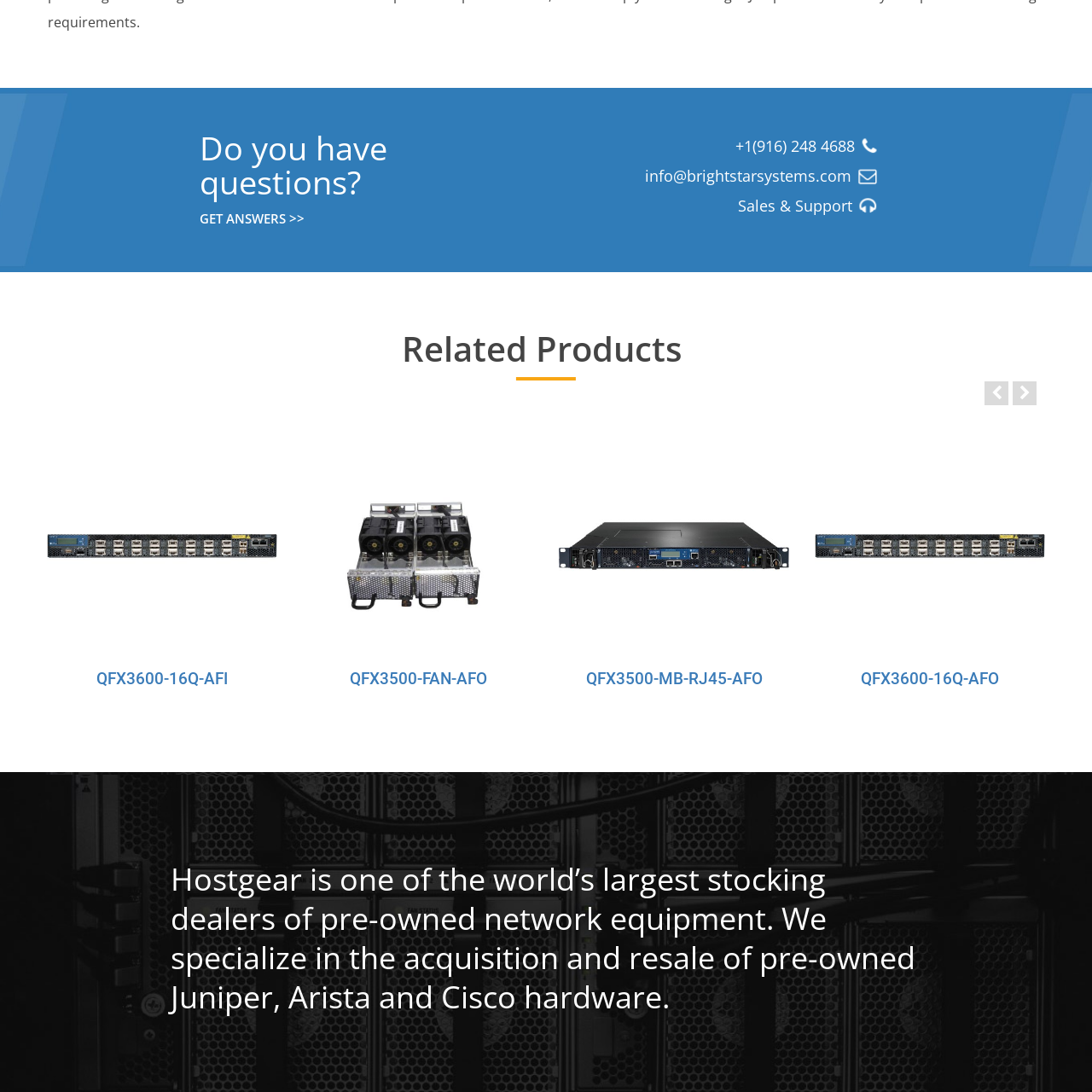View the section of the image outlined in red, What is the purpose of the product line? Provide your response in a single word or brief phrase.

To meet modern networking demands